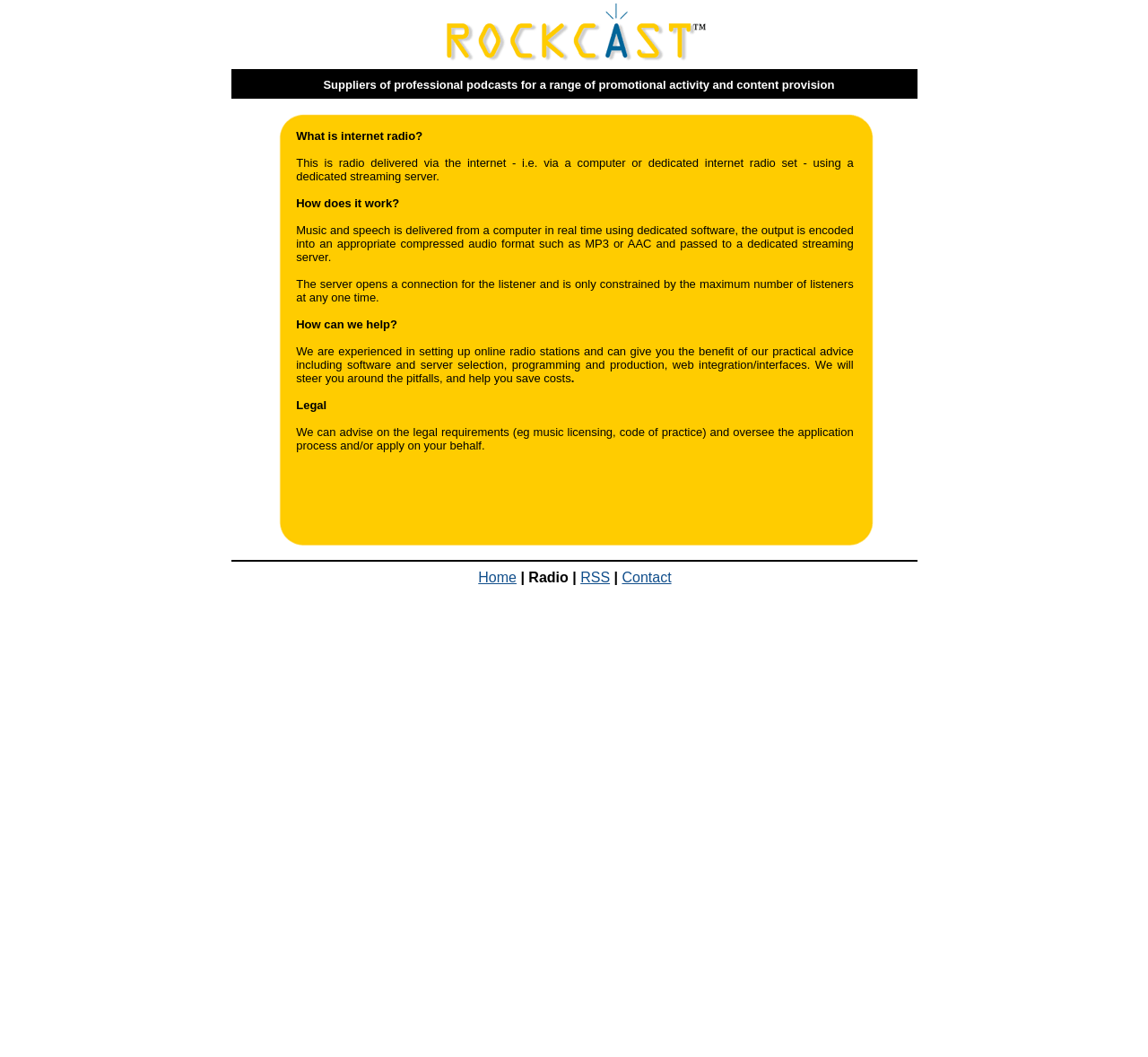Please find the bounding box coordinates (top-left x, top-left y, bottom-right x, bottom-right y) in the screenshot for the UI element described as follows: Home

[0.417, 0.539, 0.45, 0.553]